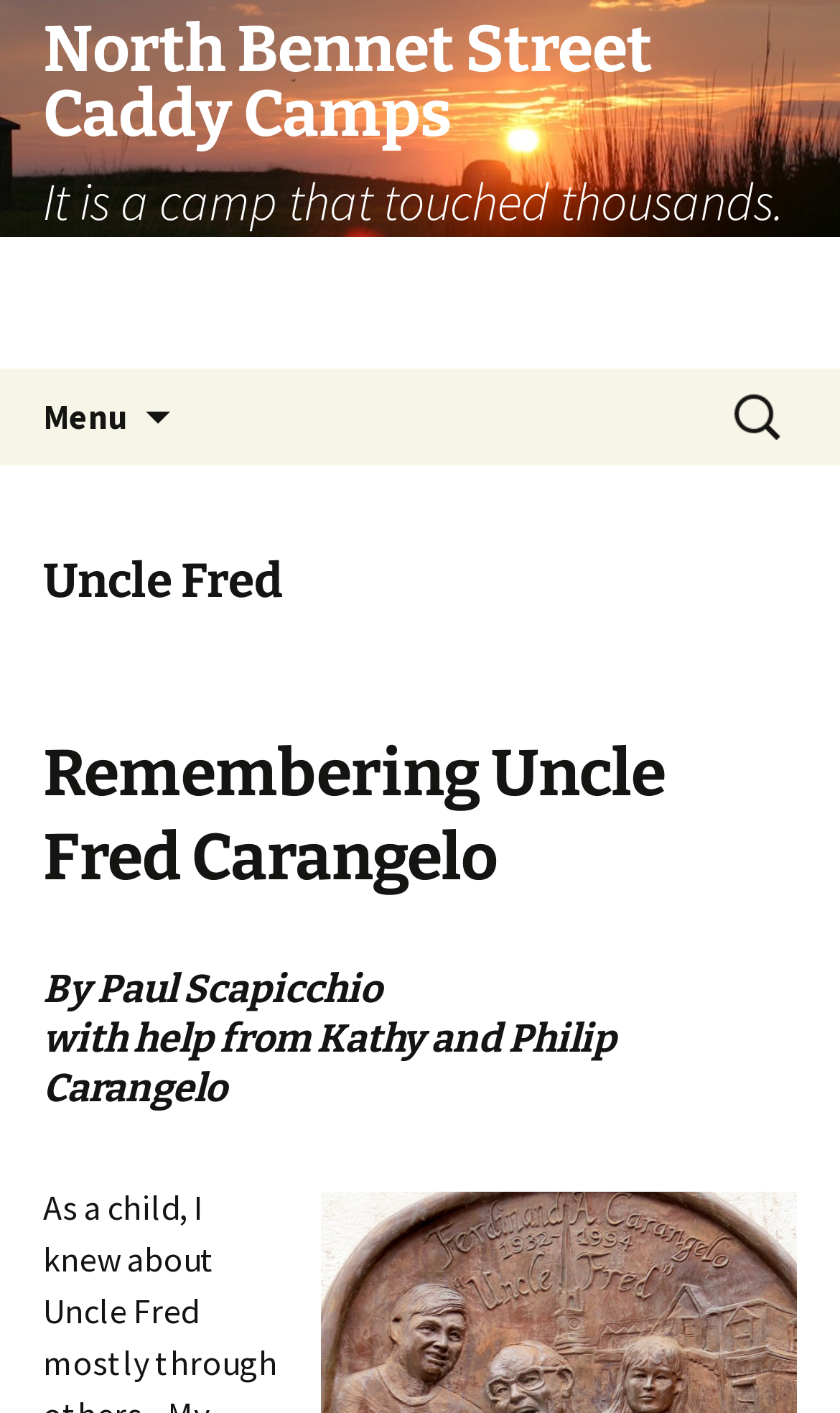What is the tone of the website?
Look at the screenshot and respond with one word or a short phrase.

Tribute or memorial